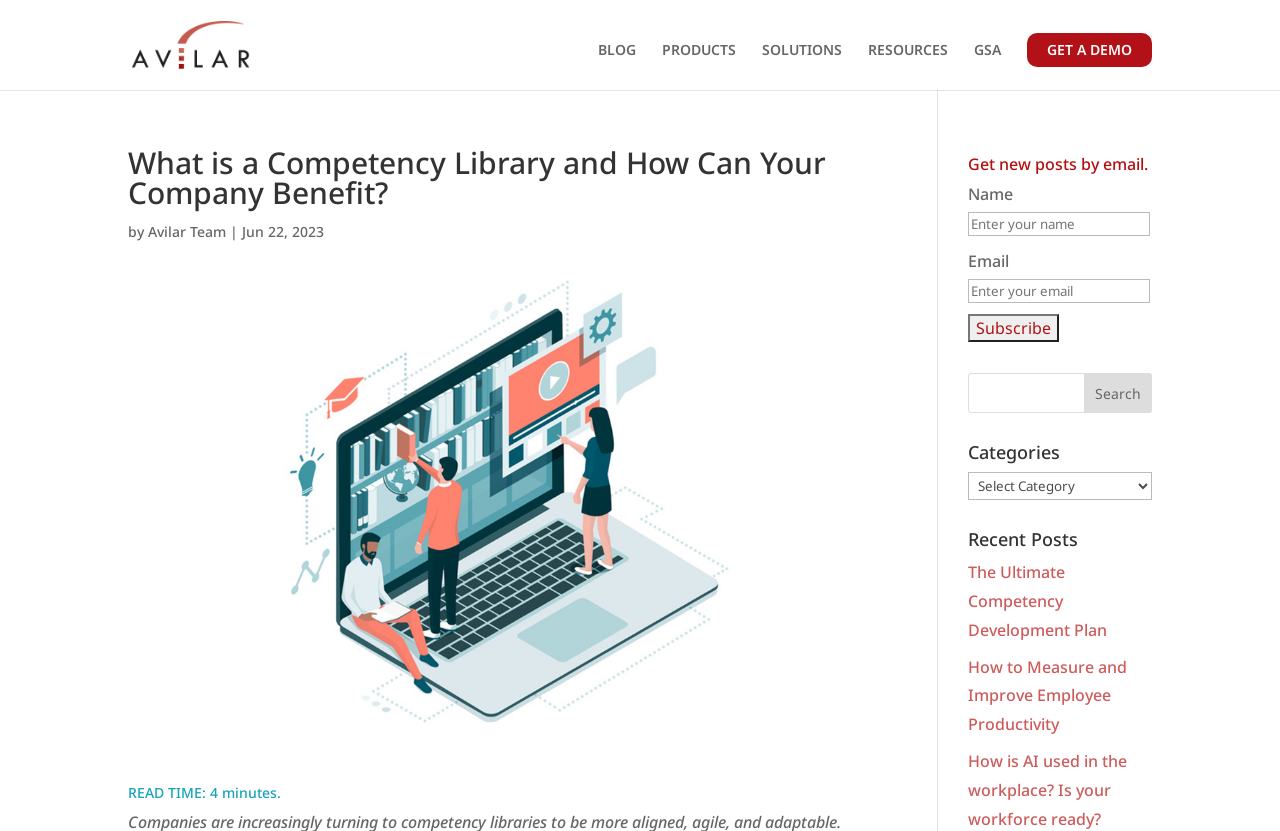What is the author of the current article?
Using the details from the image, give an elaborate explanation to answer the question.

I looked for the author information of the current article and found it next to the date 'Jun 22, 2023'. The author is 'Avilar Team'.